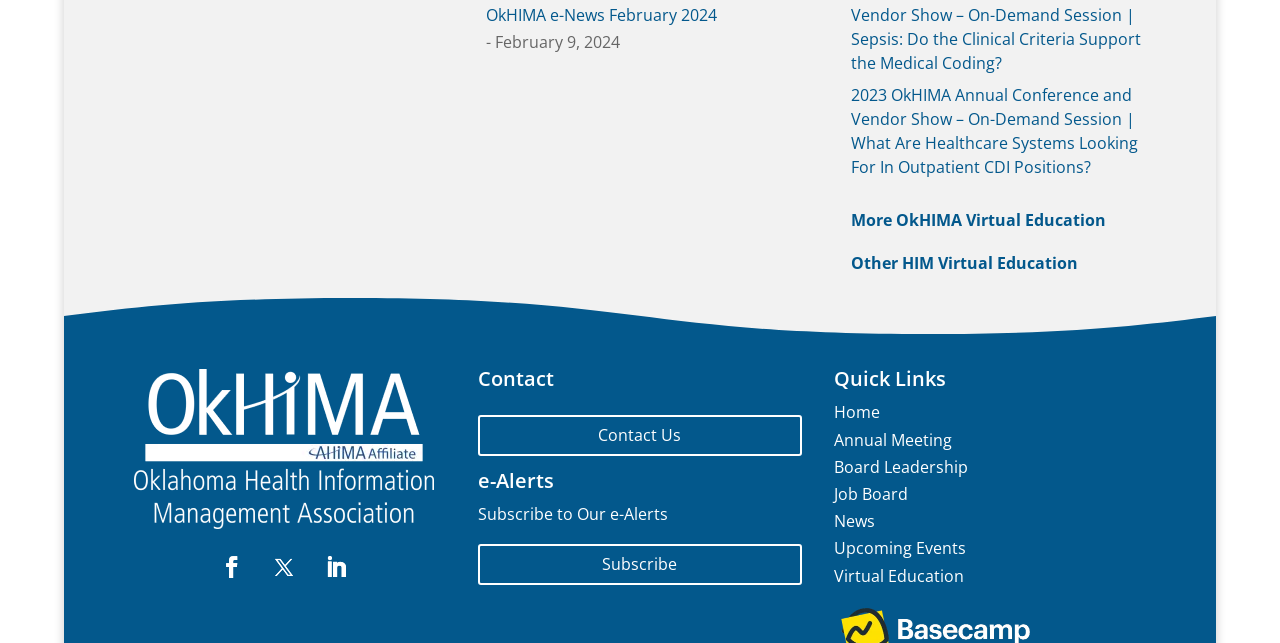Please give a short response to the question using one word or a phrase:
How many links are under the 'Quick Links' section?

7